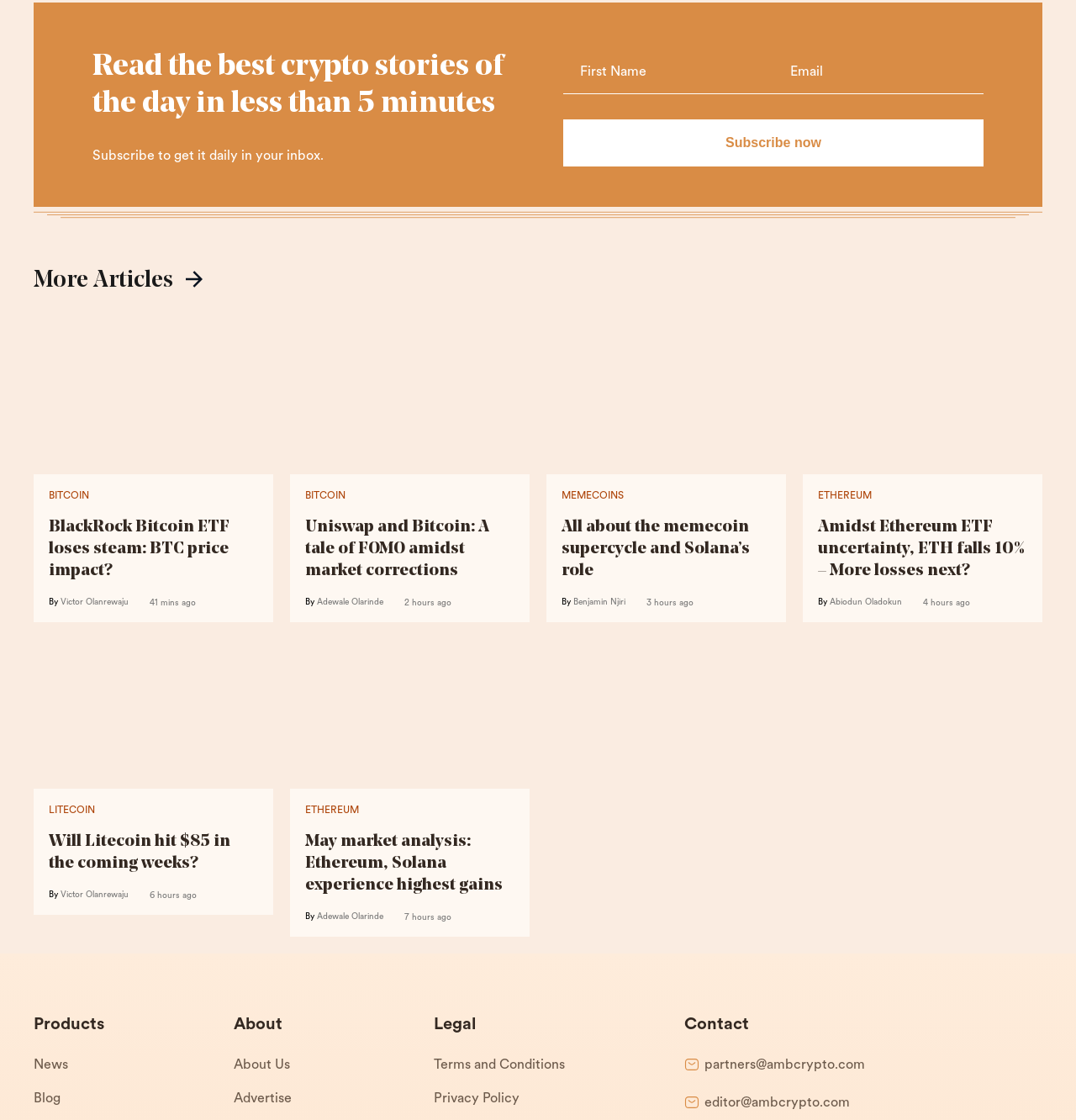Reply to the question with a brief word or phrase: What is the purpose of the 'Subscribe now' button?

To subscribe to daily newsletter